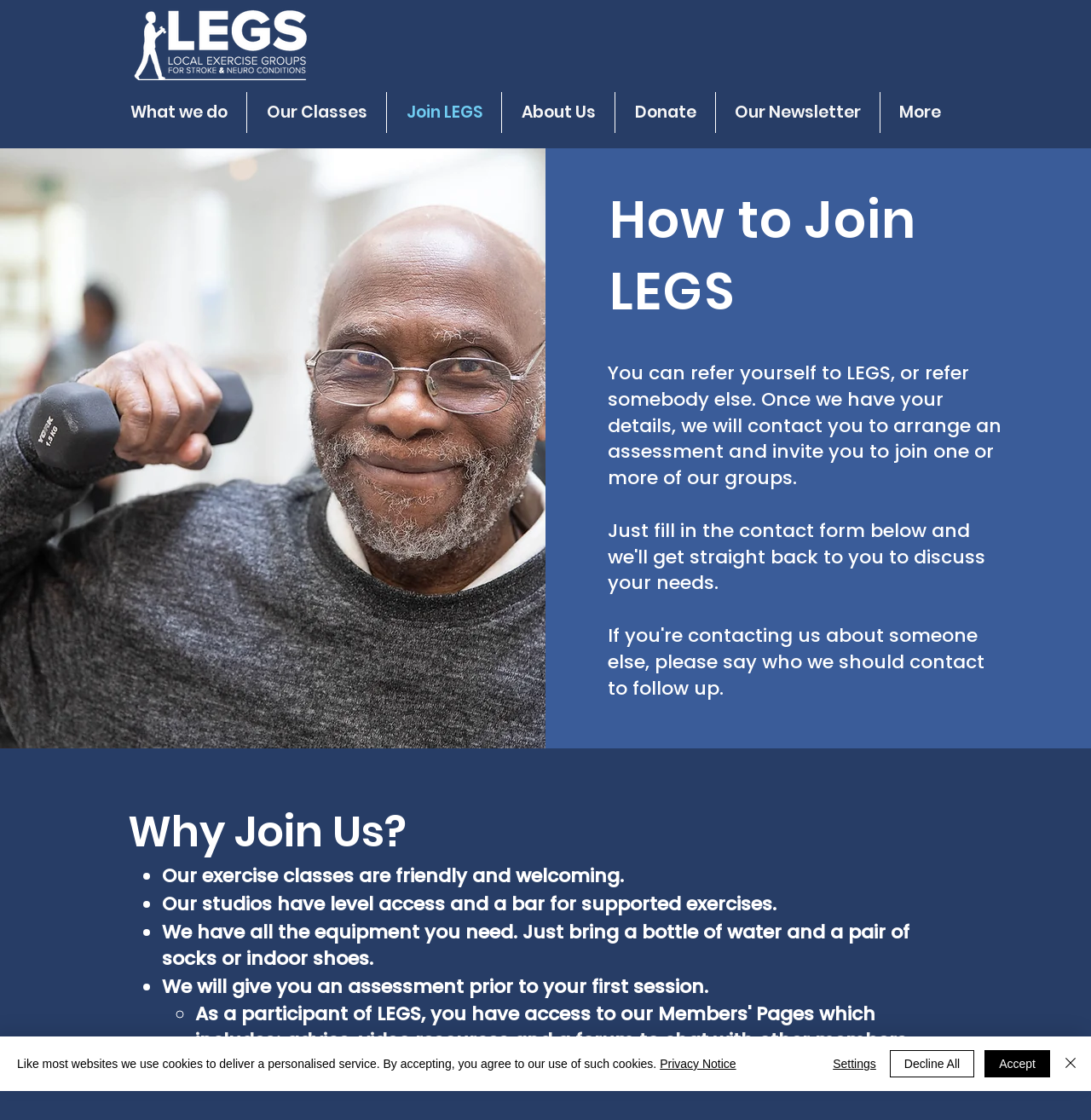Answer the following query with a single word or phrase:
What is the accessibility feature of the studios?

Level access and a bar for supported exercises